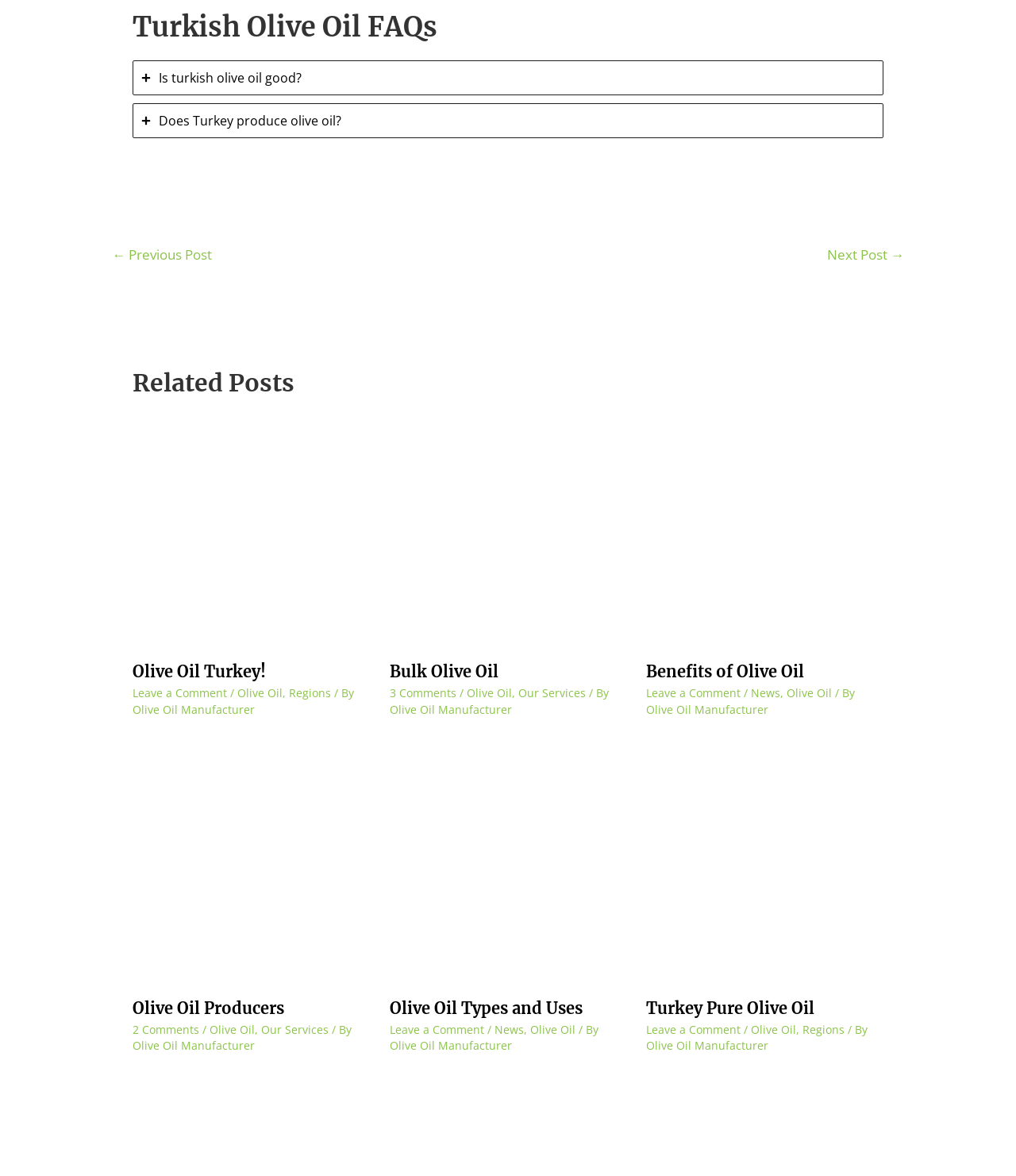How many related posts are there? Observe the screenshot and provide a one-word or short phrase answer.

4